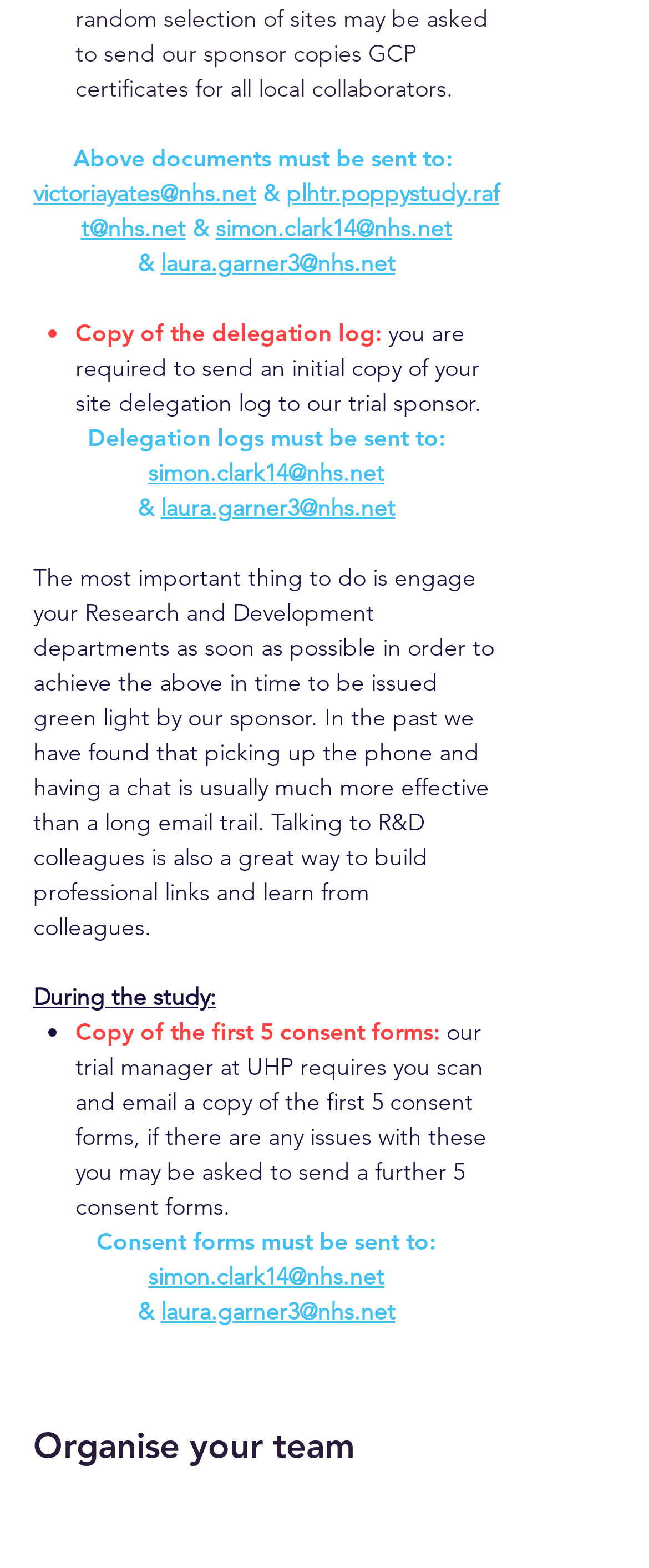How many consent forms are required to be sent initially?
Answer the question with detailed information derived from the image.

The webpage mentions that 'our trial manager at UHP requires you scan and email a copy of the first 5 consent forms', indicating that 5 consent forms are required to be sent initially.